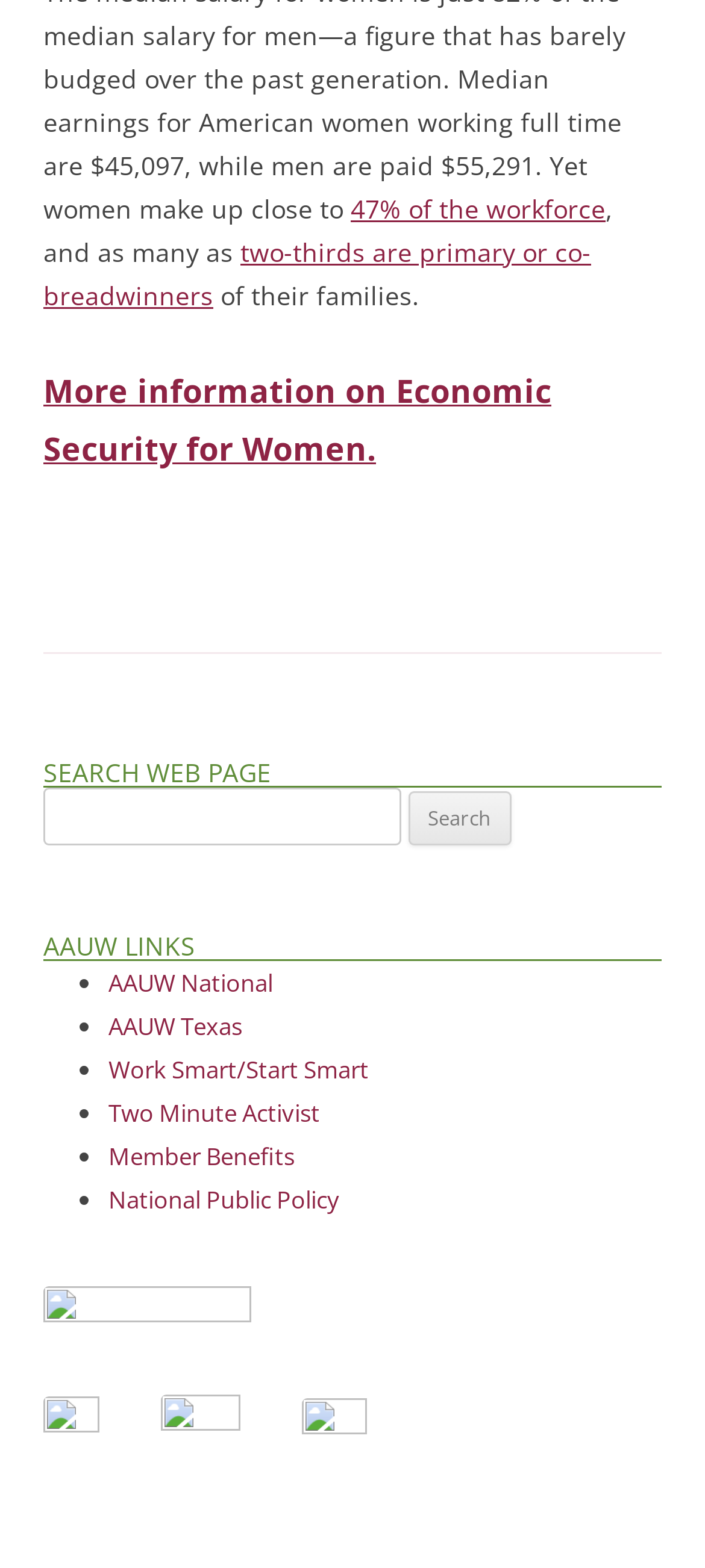What is the text of the first heading?
Make sure to answer the question with a detailed and comprehensive explanation.

The first heading on the webpage is located near the top and contains the text 'More information on Economic Security for Women.'. This heading is likely introducing a section of the webpage that provides more information on this topic.